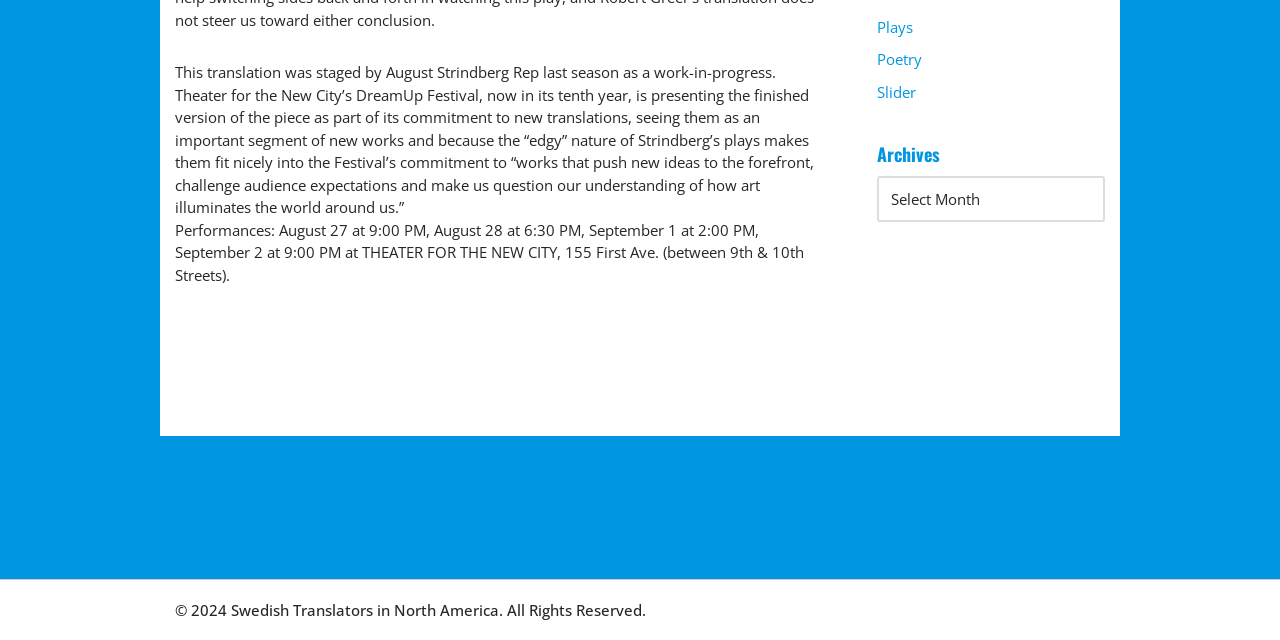Find the bounding box of the web element that fits this description: "Plays".

[0.685, 0.026, 0.713, 0.057]